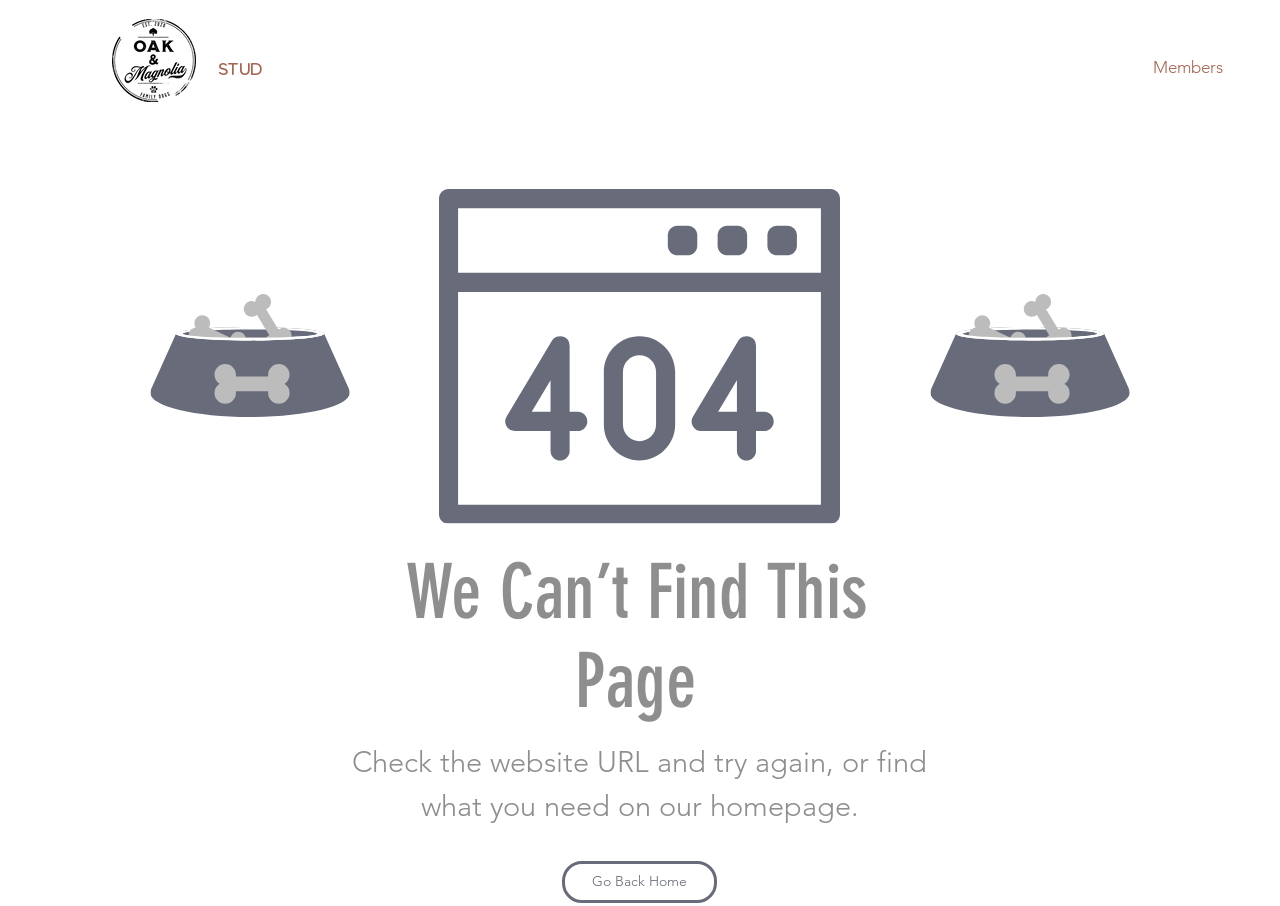Extract the primary header of the webpage and generate its text.

We Can’t Find This Page